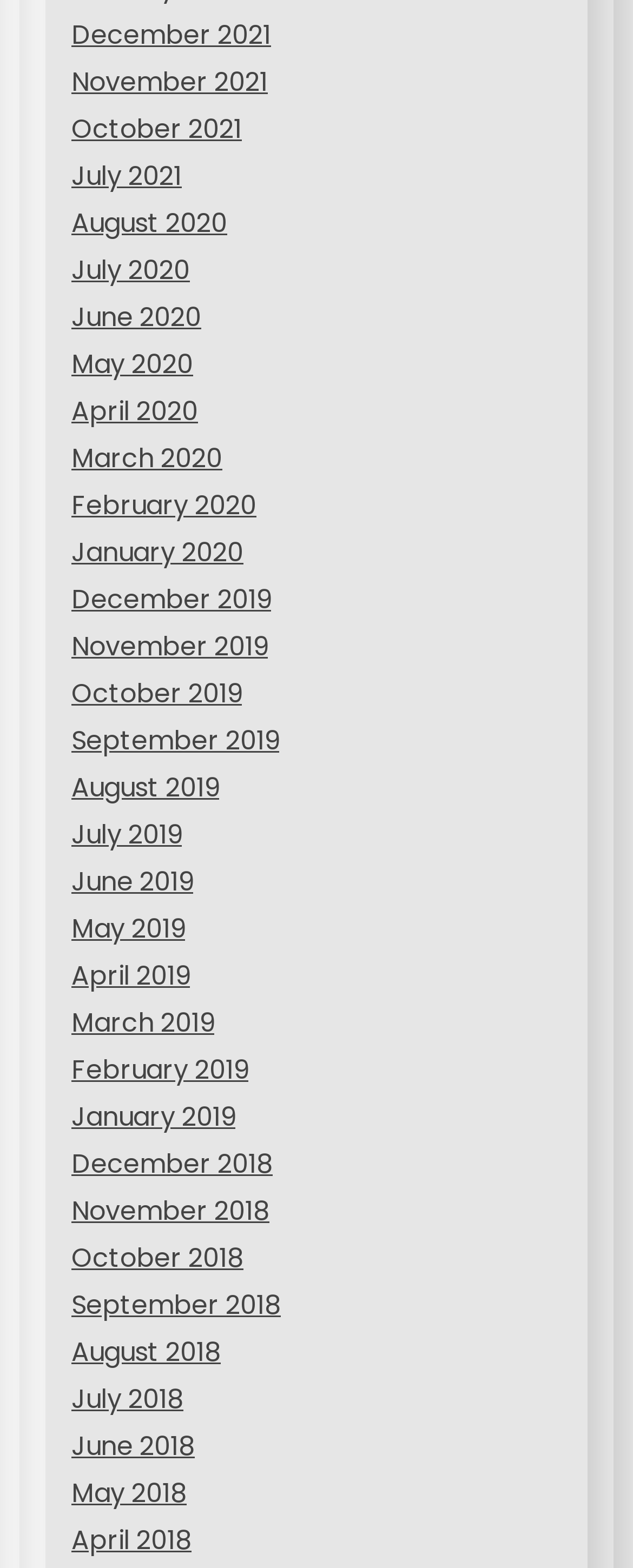Provide a single word or phrase answer to the question: 
What is the latest month listed on the webpage?

December 2021